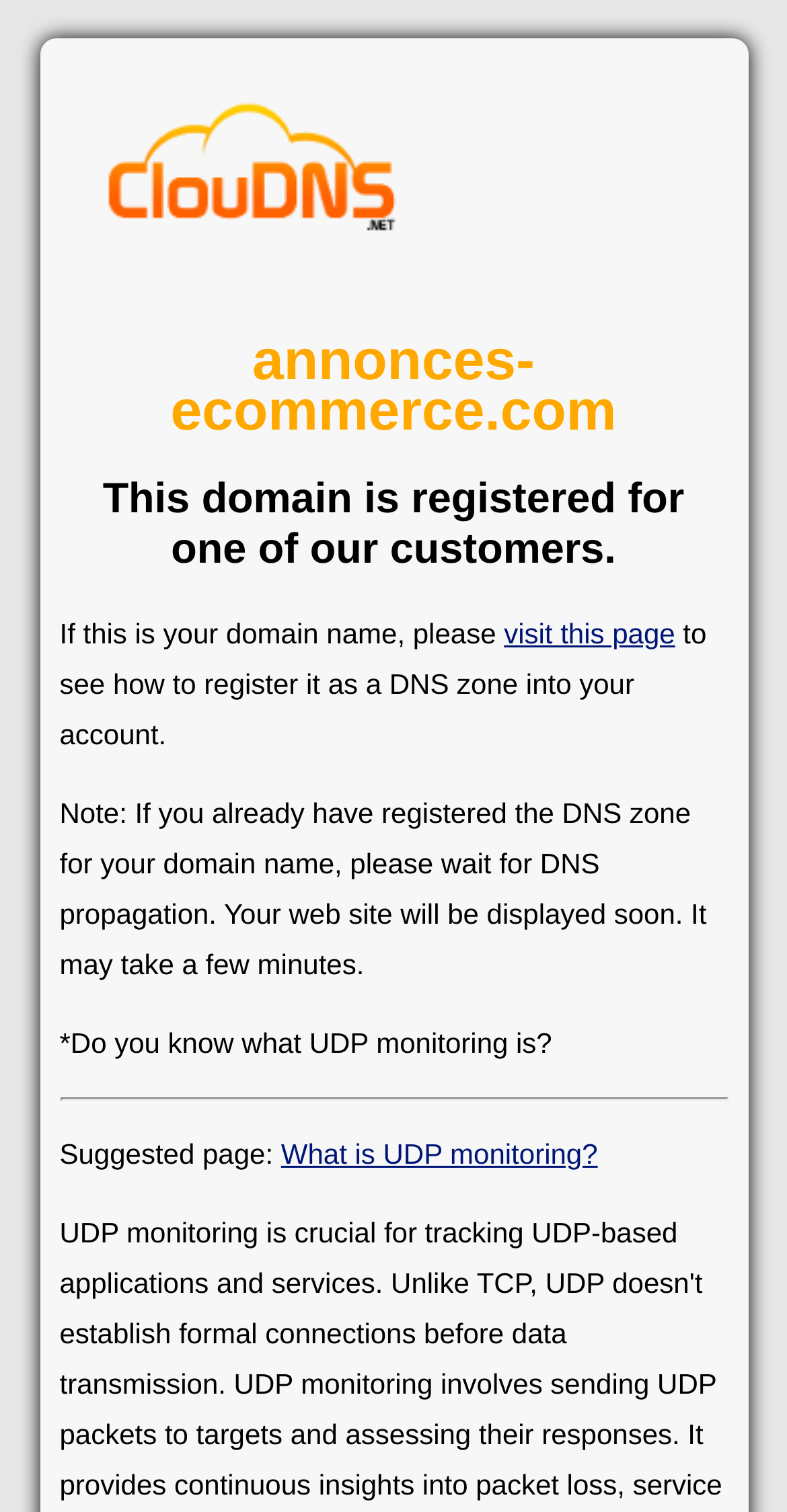Please determine the bounding box coordinates for the UI element described as: "visit this page".

[0.64, 0.408, 0.858, 0.429]